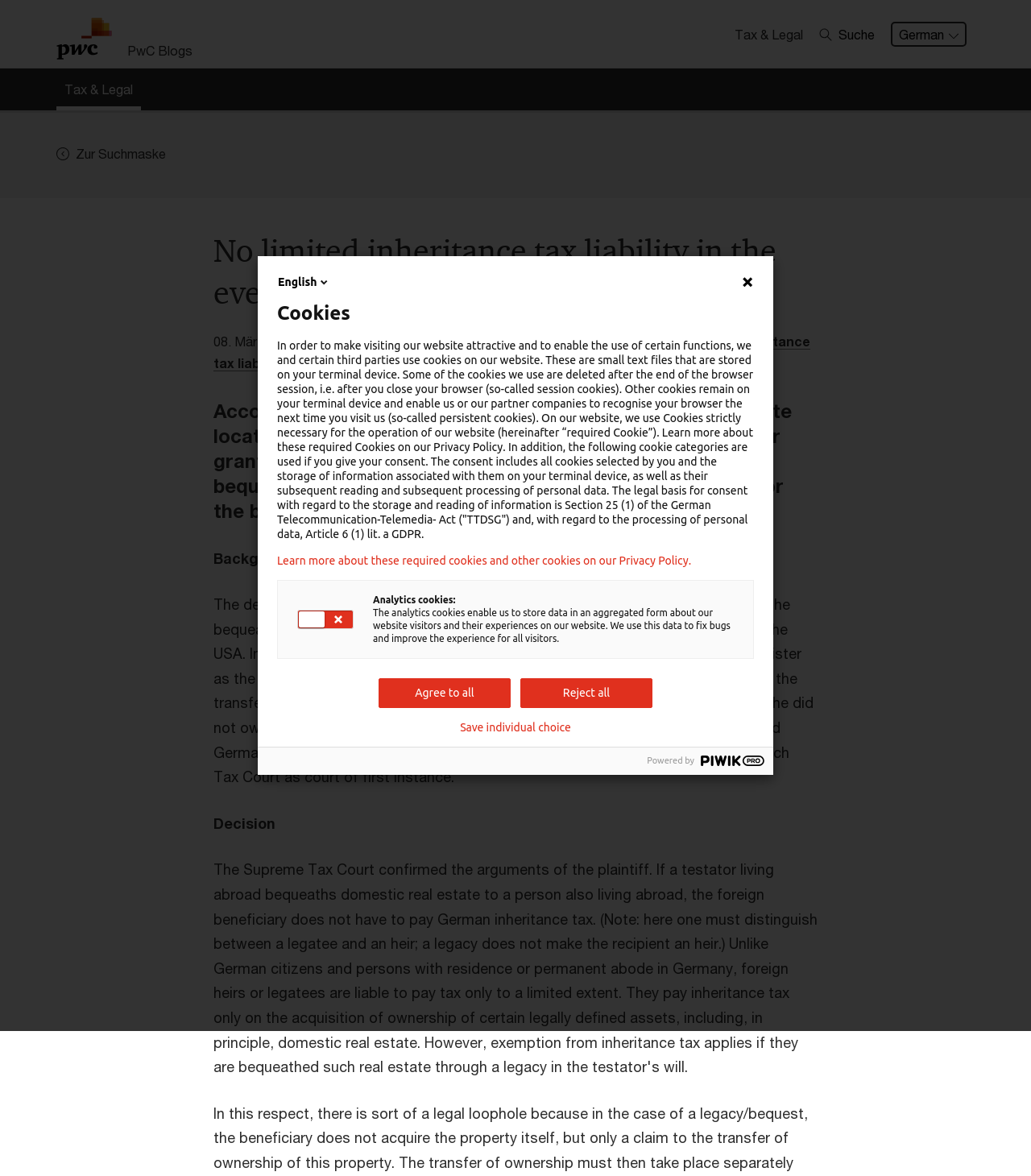What is the date of the article?
Please provide a single word or phrase in response based on the screenshot.

08. März 2023